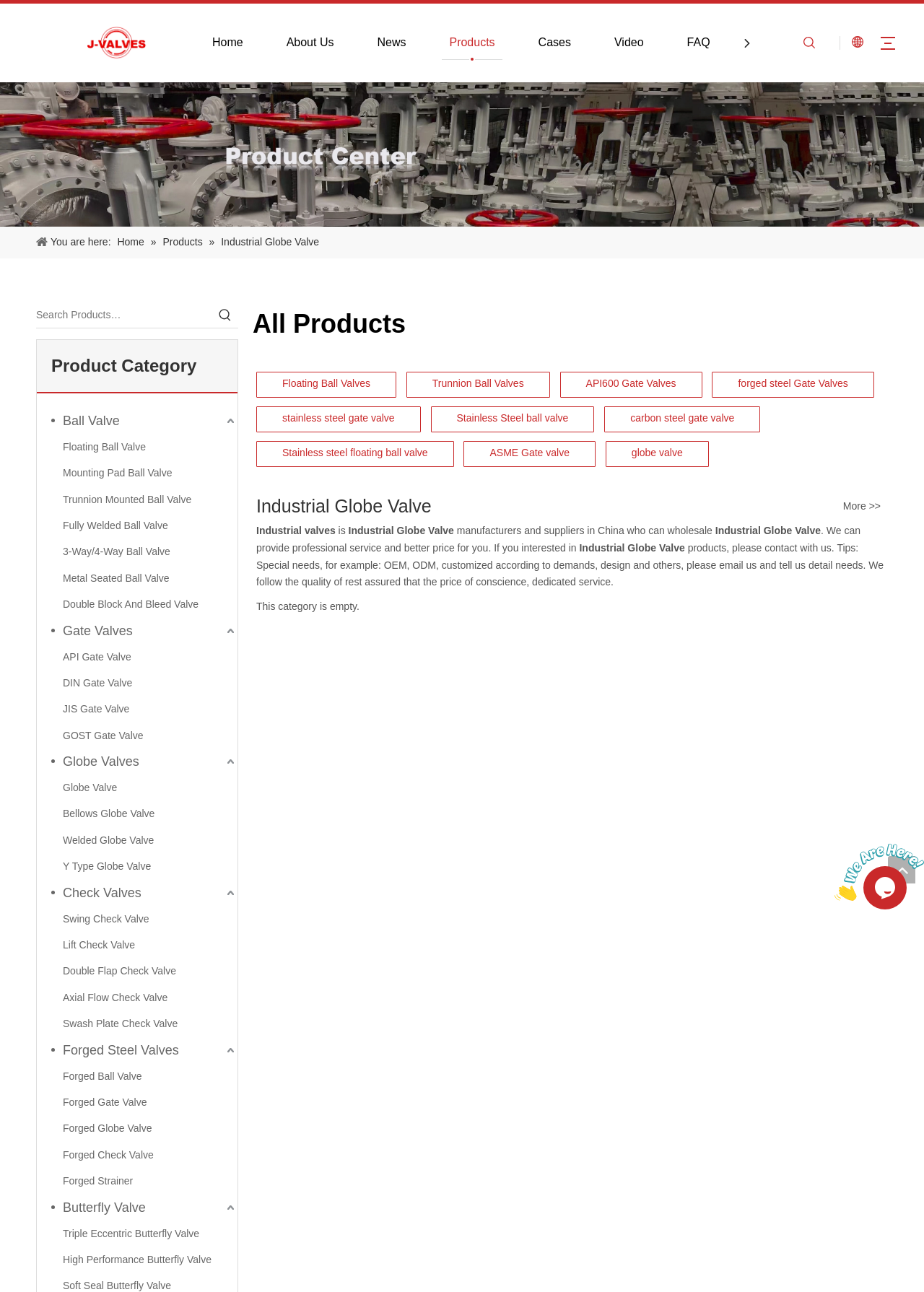Please provide a one-word or short phrase answer to the question:
What is the category of the product shown on the top left?

Valves